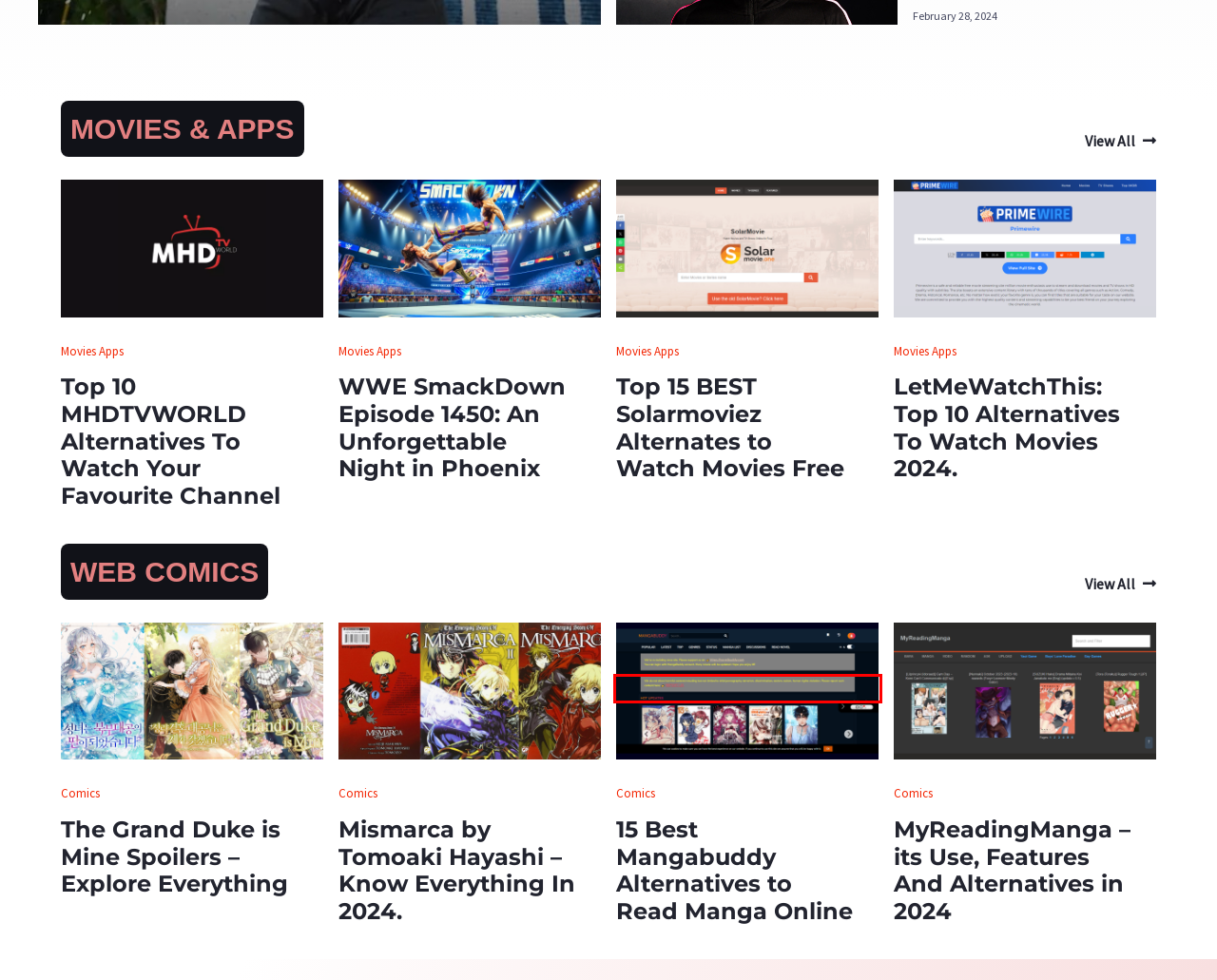Provided is a screenshot of a webpage with a red bounding box around an element. Select the most accurate webpage description for the page that appears after clicking the highlighted element. Here are the candidates:
A. Top 10 MHDTVWORLD Alternatives To Watch Your Favourite Channel
B. Mismarca By Tomoaki Hayashi – Know Everything In 2024.
C. WWE SmackDown Episode 1450: An Unforgettable Night In Phoenix
D. The Grand Duke Is Mine Spoilers -  Explore Everything
E. LetMeWatchThis: Top 10 Alternatives To Watch Movies 2024.
F. Movies Apps Archives -
G. 15 Best Mangabuddy Alternatives To Read Manga Online
H. Comics

G